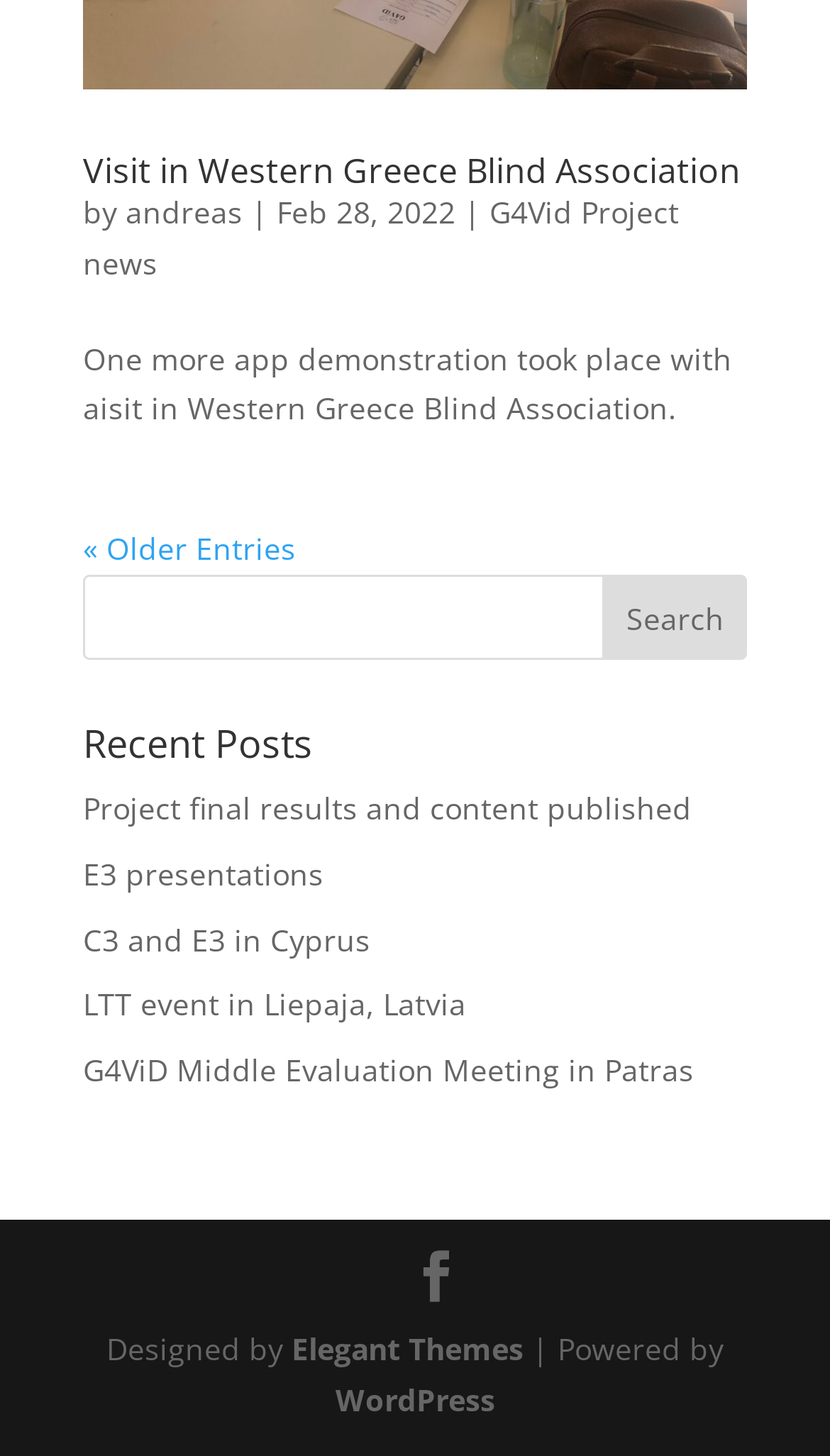Who is the author of the latest article?
Please respond to the question thoroughly and include all relevant details.

The author of the latest article can be found in the link element next to the 'by' text, which reads 'andreas'.